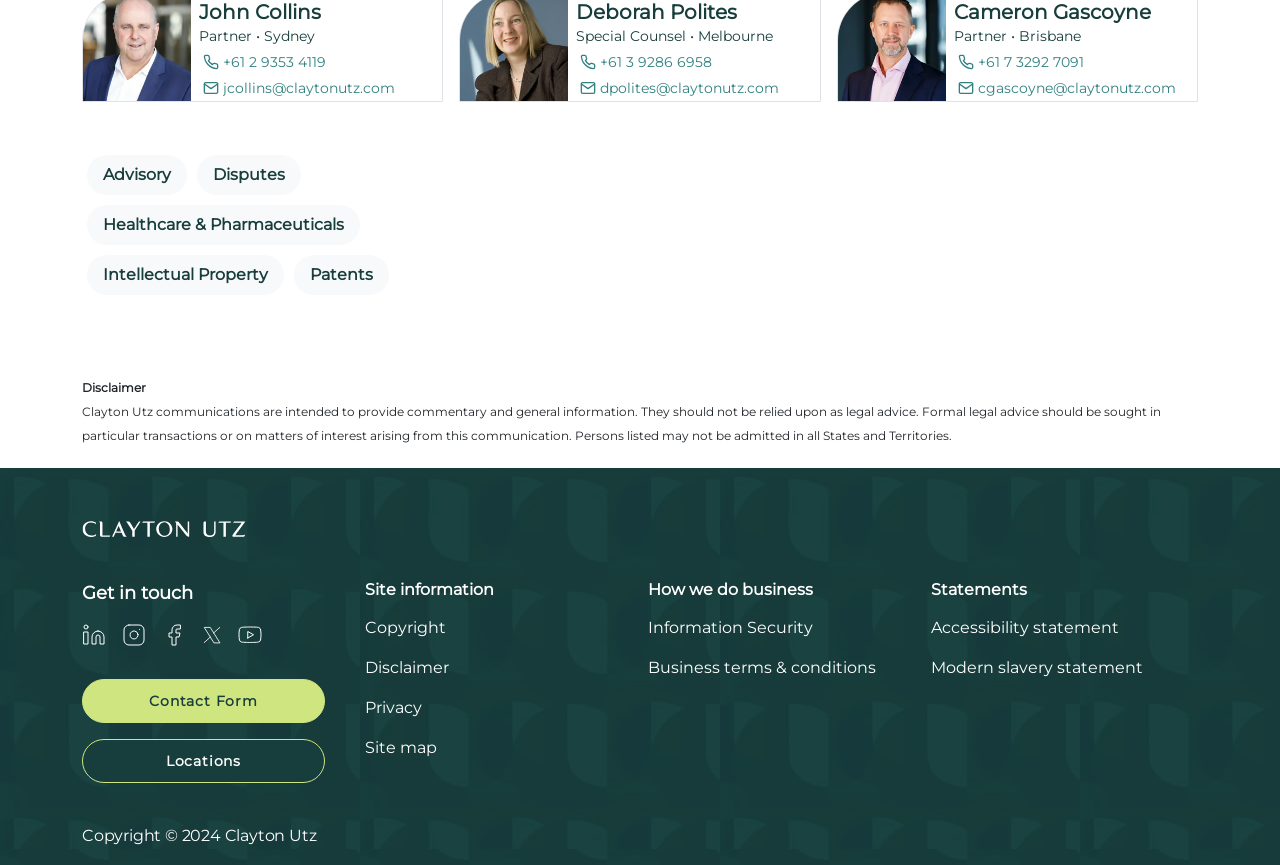Identify the bounding box for the described UI element: "Information Security".

[0.506, 0.714, 0.635, 0.736]